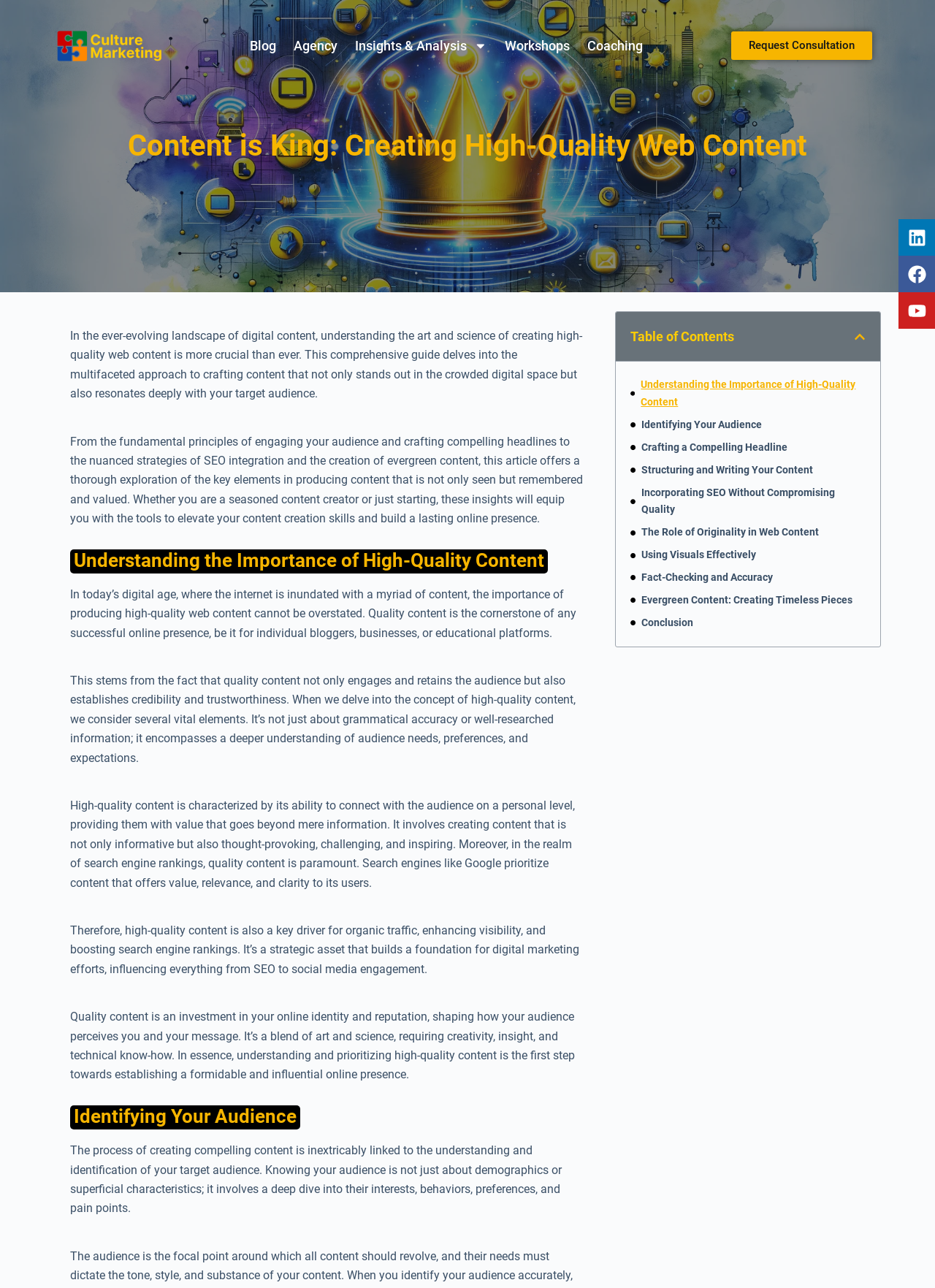Determine the bounding box coordinates for the clickable element required to fulfill the instruction: "Open the 'Insights & Analysis' menu". Provide the coordinates as four float numbers between 0 and 1, i.e., [left, top, right, bottom].

[0.37, 0.022, 0.53, 0.048]